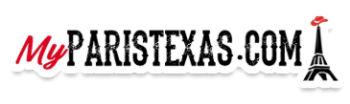Describe the image with as much detail as possible.

The image features the logo of MyParisTexas.com, a local news website. The design includes the text "My PARIS TEXAS" in a playful, stylized font, with "PARIS" emphasized in bold black letters. The "My" appears in a vibrant red color, adding a lively touch to the overall appearance. Accompanying the text is a graphic of the Eiffel Tower, symbolizing a connection to the city of Paris, along with a kiss mark, which adds a whimsical charm. This logo serves as a visual representation of the website's focus on local news and events in Paris, Texas.